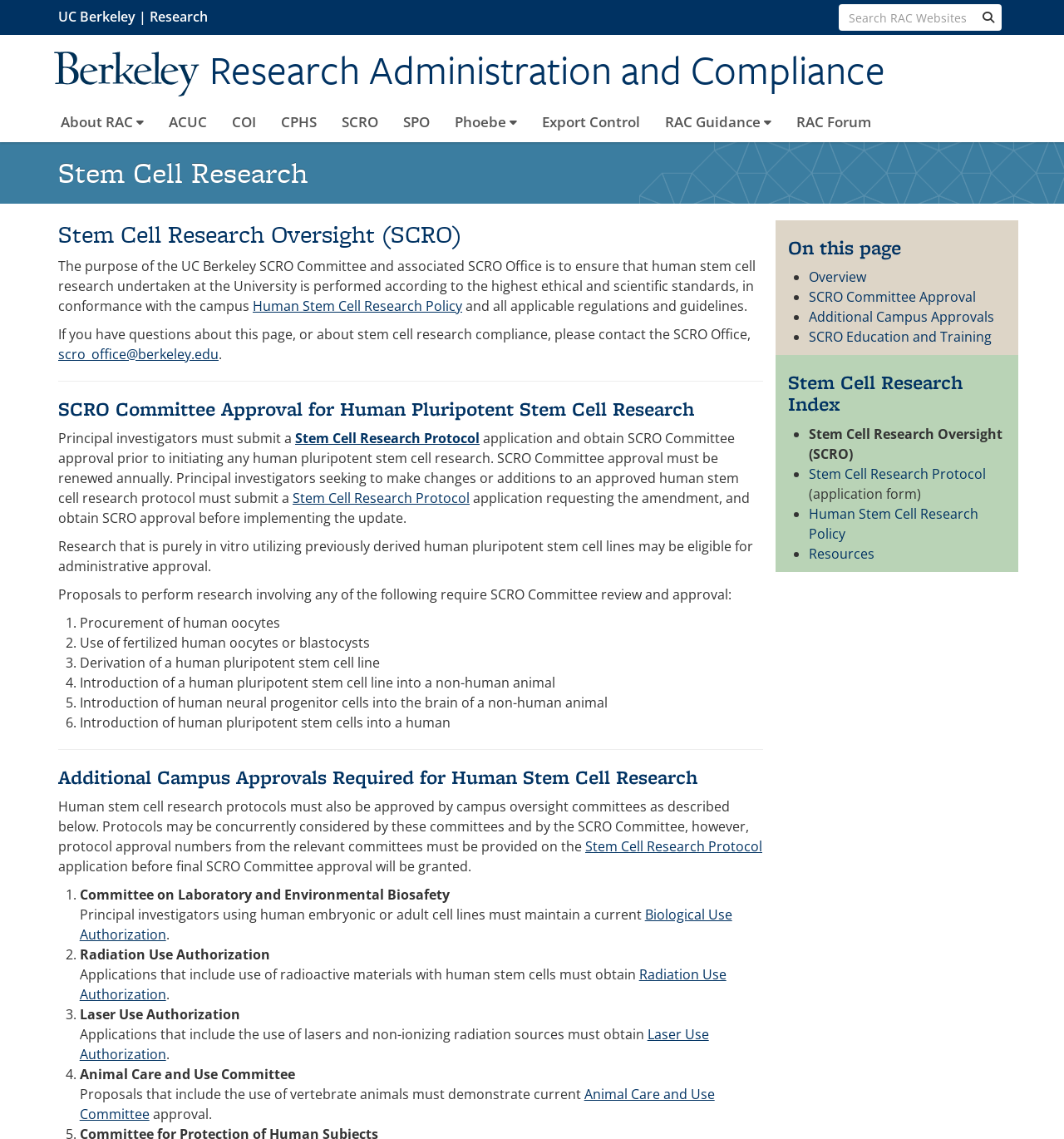Identify the bounding box coordinates for the element you need to click to achieve the following task: "search for research administration and compliance". The coordinates must be four float values ranging from 0 to 1, formatted as [left, top, right, bottom].

[0.788, 0.004, 0.941, 0.027]